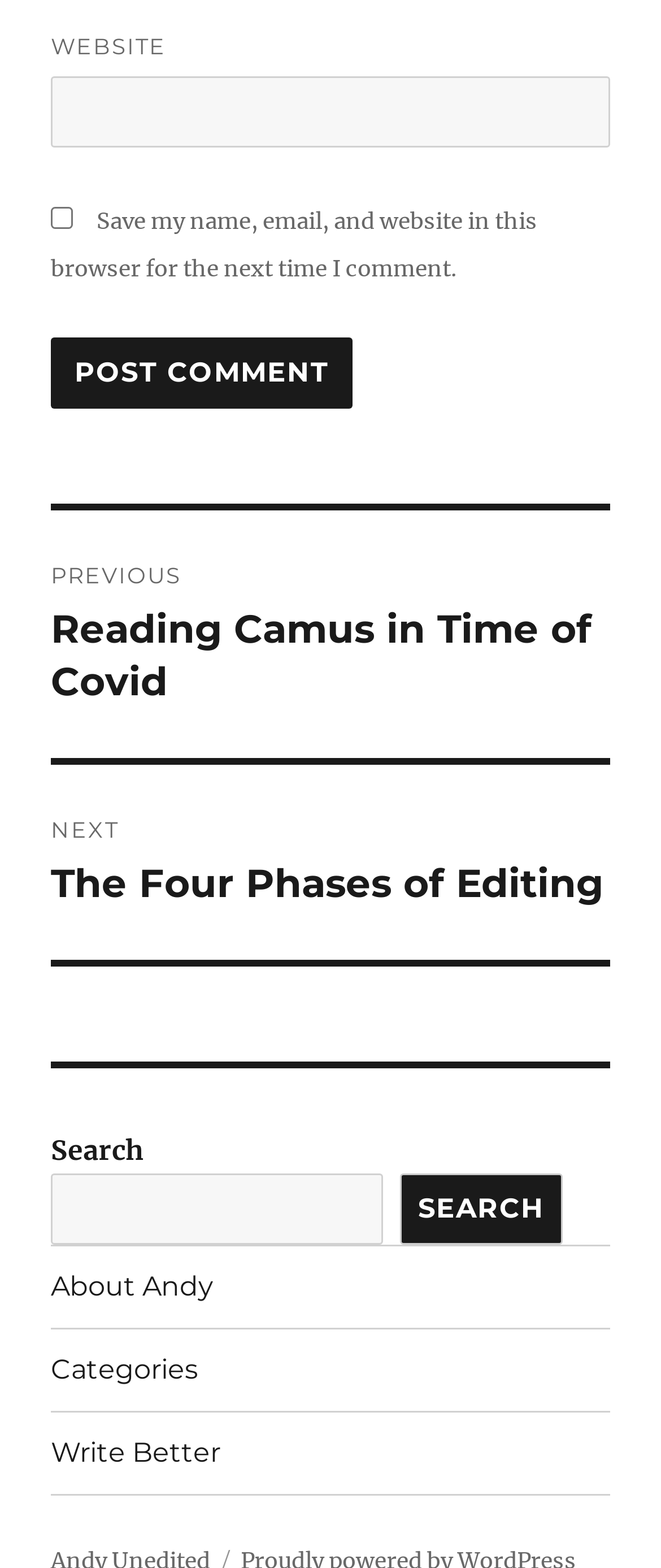Find the bounding box coordinates for the element described here: "Search".

[0.604, 0.748, 0.851, 0.794]